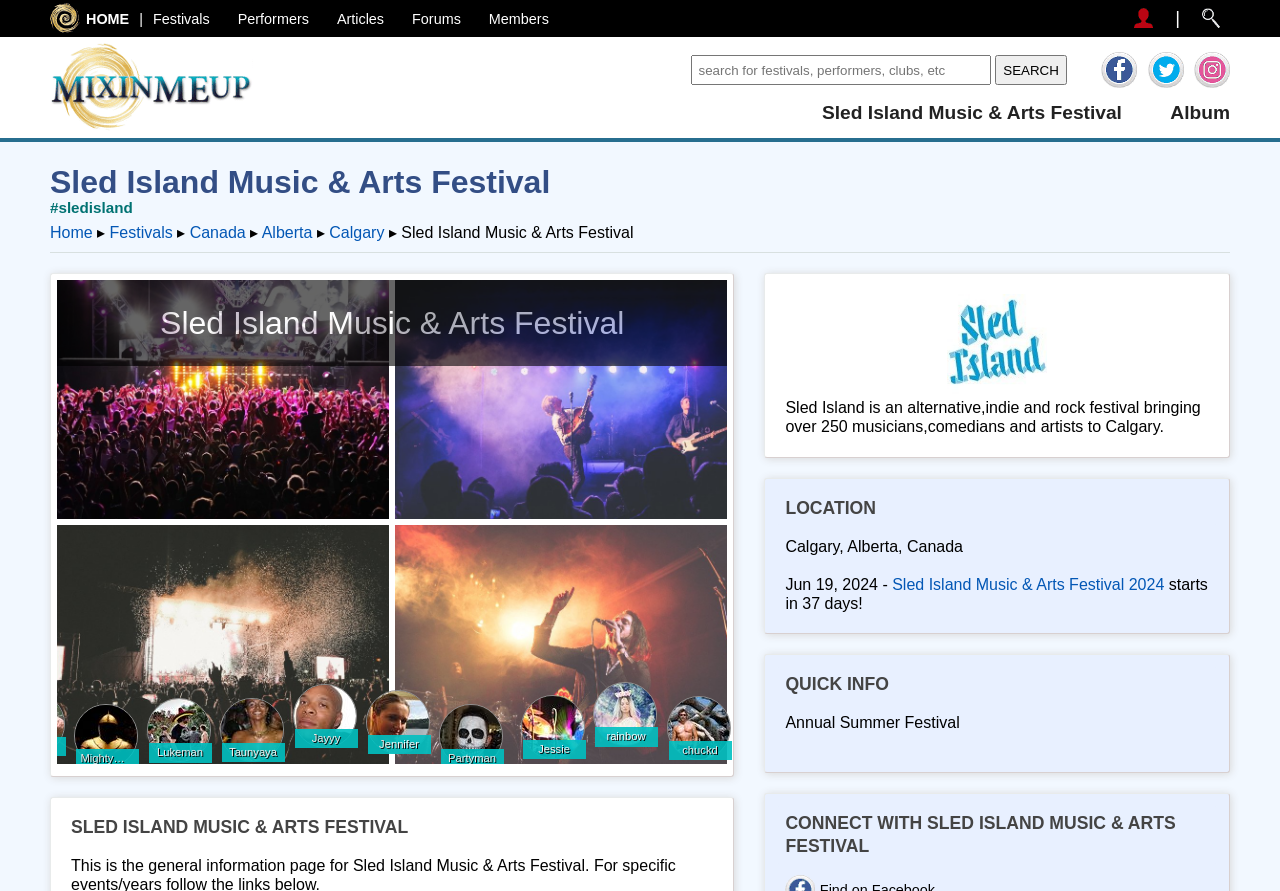What is the date of the festival?
Use the image to answer the question with a single word or phrase.

Jun 19, 2024